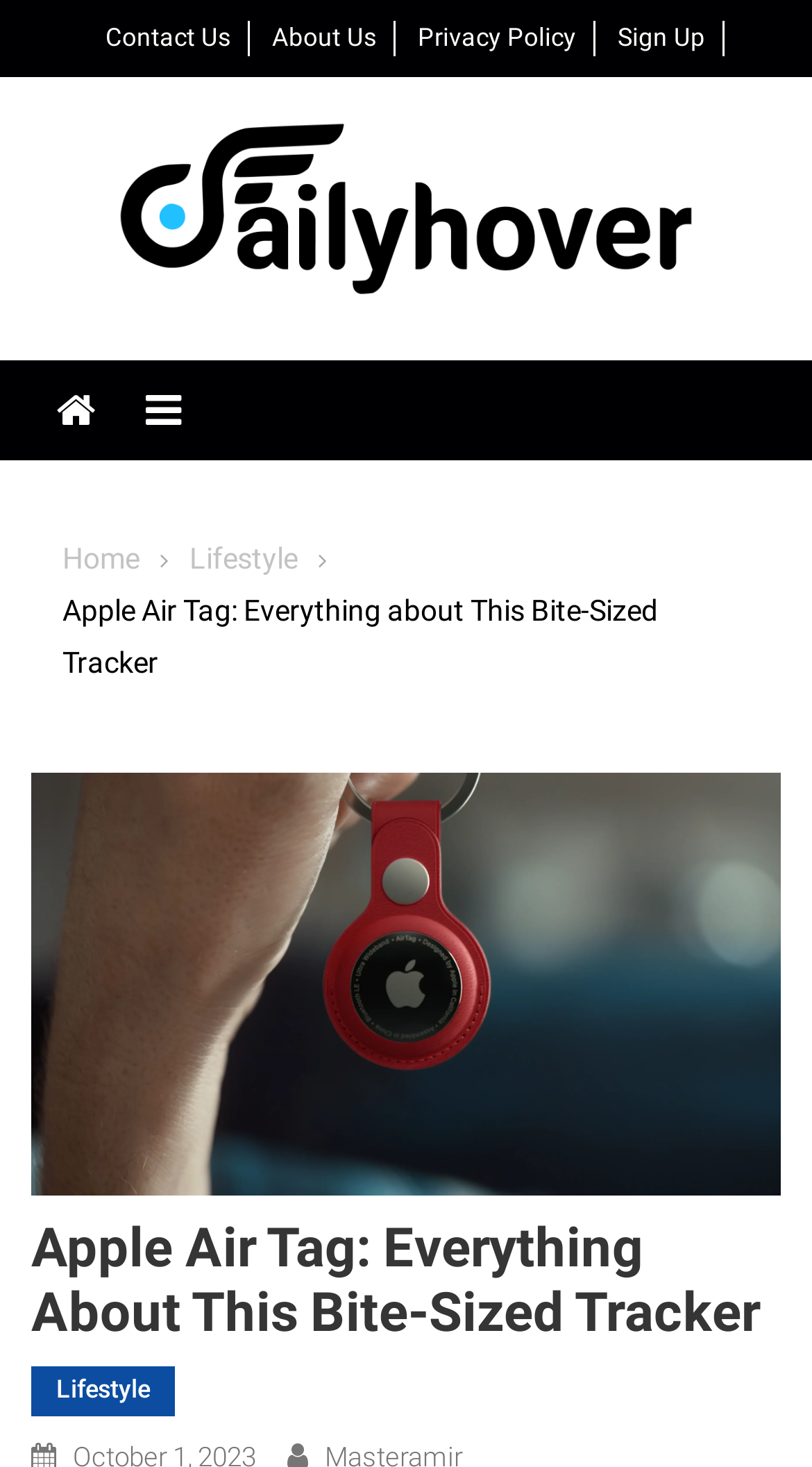What is the section of the website that this article belongs to?
Provide a detailed and well-explained answer to the question.

I determined the section of the website that this article belongs to by looking at the link element with the text 'Lifestyle' in the breadcrumbs navigation, which suggests that the article is categorized under the Lifestyle section.